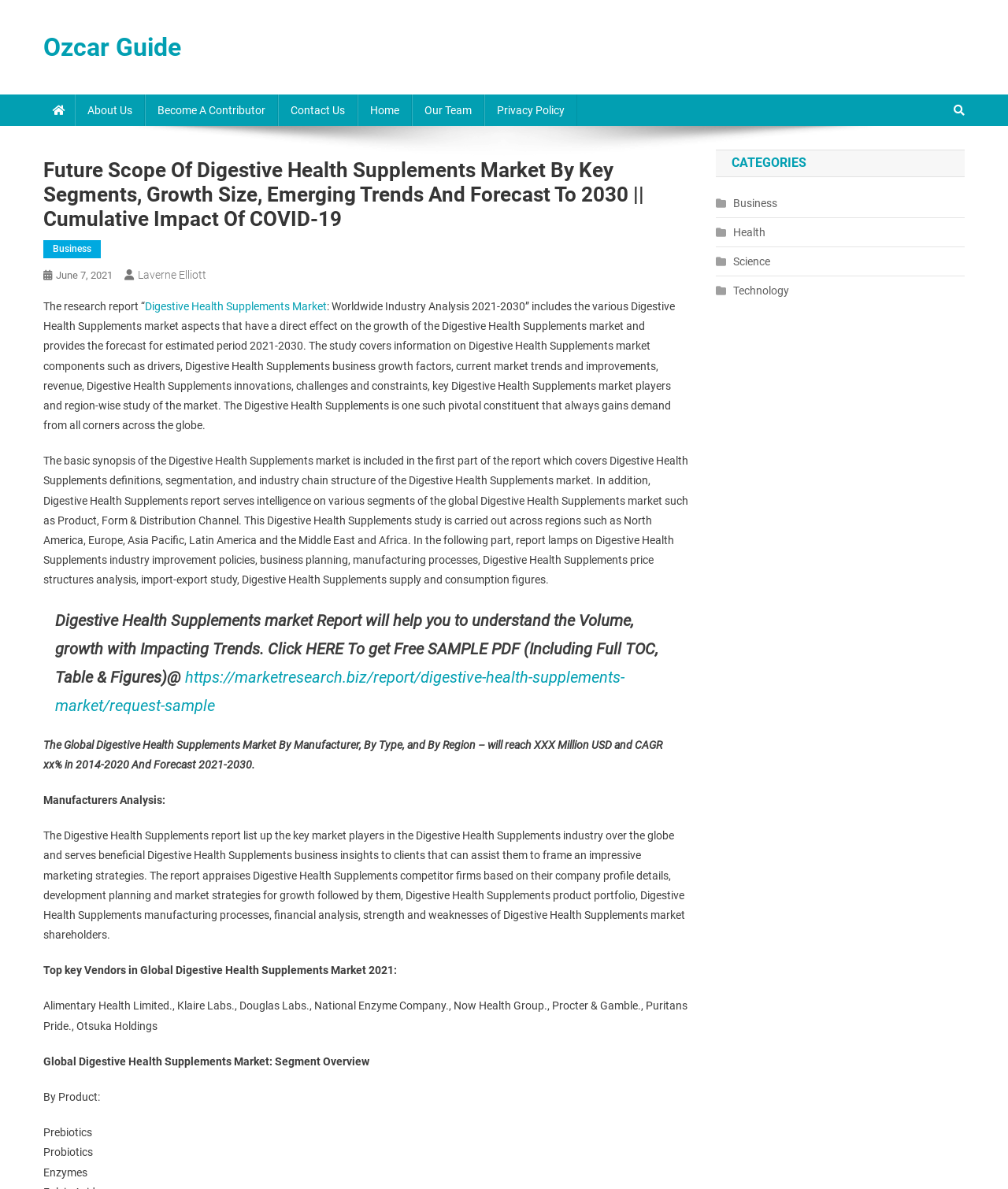Please identify the bounding box coordinates of where to click in order to follow the instruction: "Click on the 'Contact Us' link".

[0.276, 0.079, 0.355, 0.106]